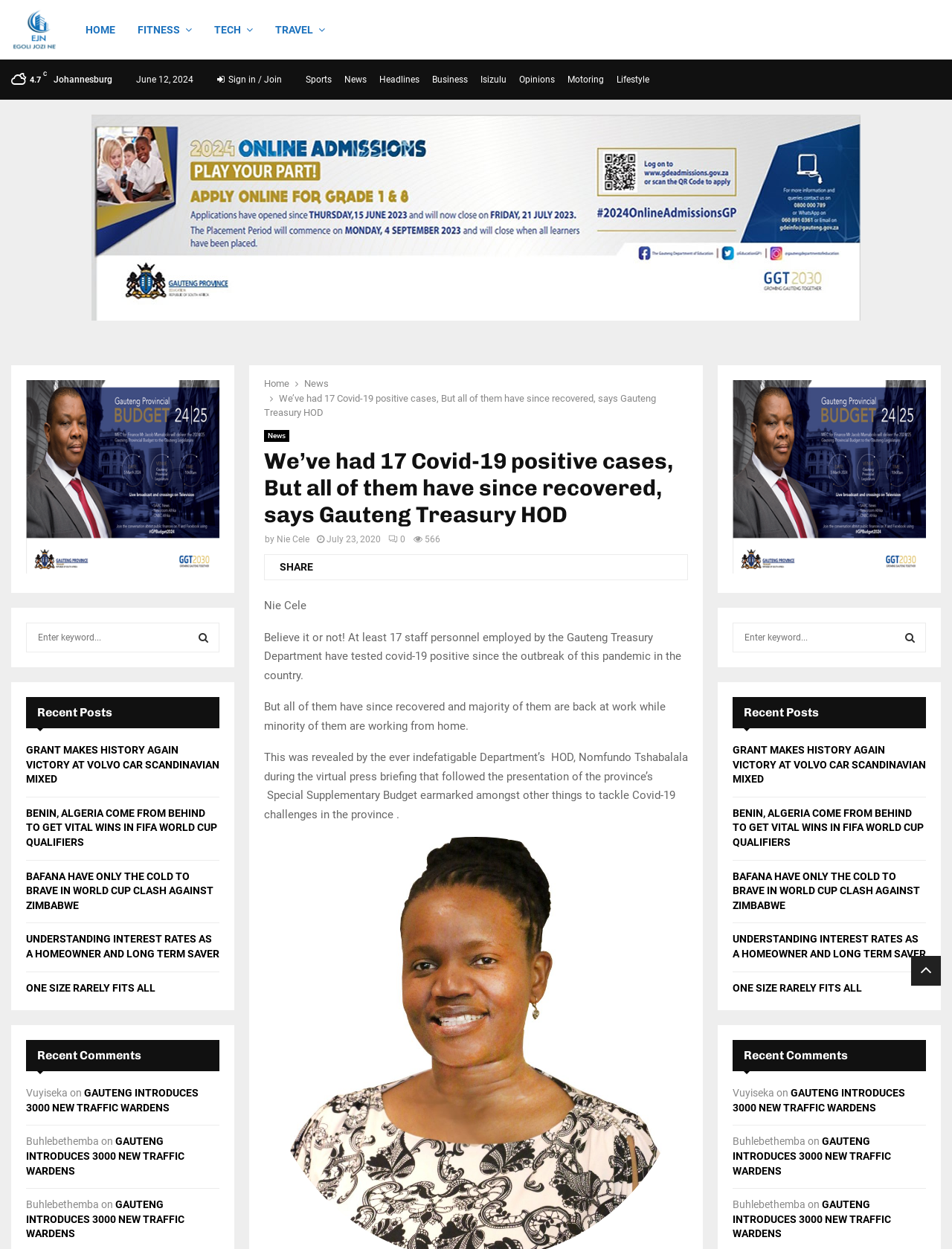Given the description Sign in / Join, predict the bounding box coordinates of the UI element. Ensure the coordinates are in the format (top-left x, top-left y, bottom-right x, bottom-right y) and all values are between 0 and 1.

[0.228, 0.055, 0.296, 0.073]